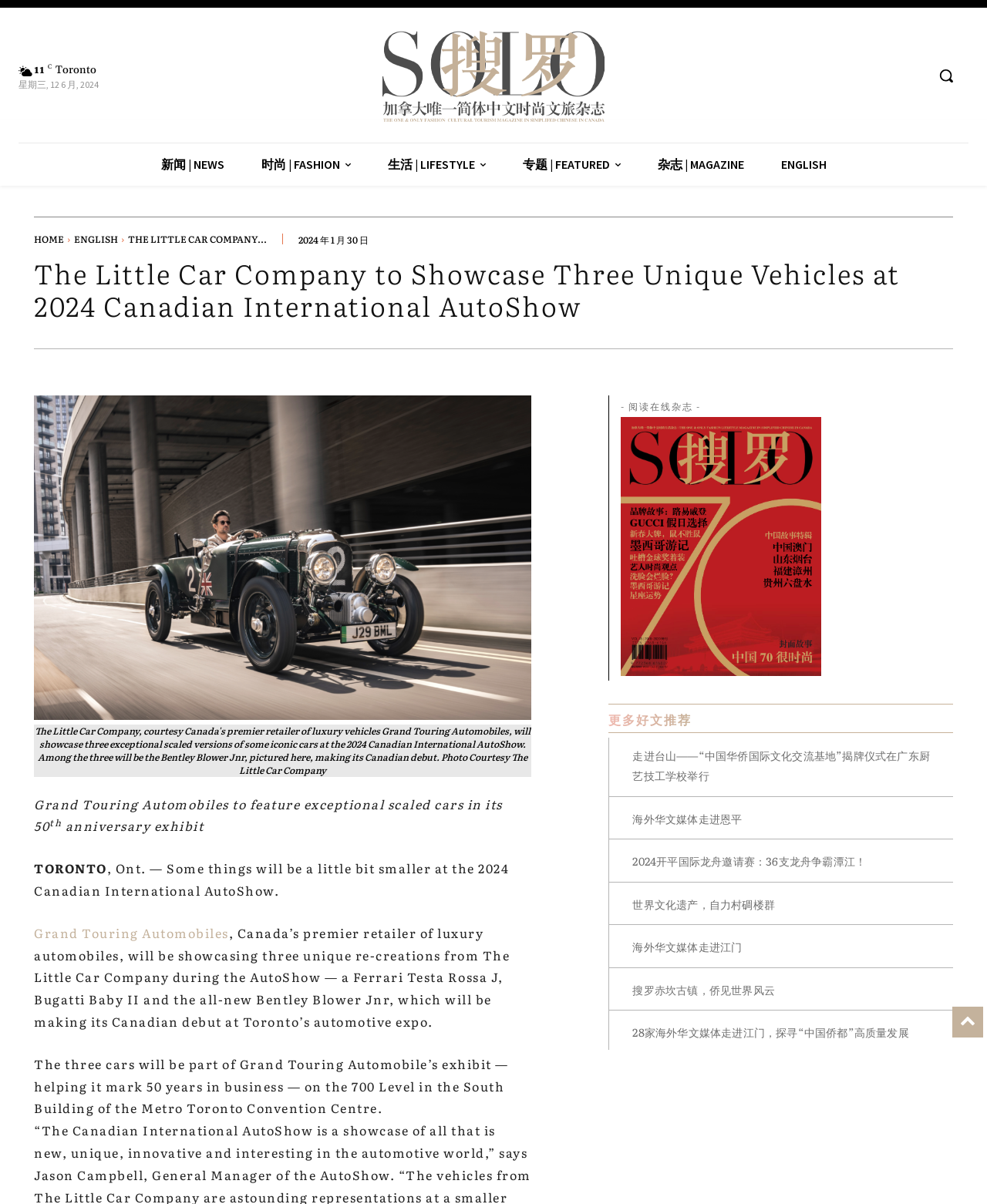Find the bounding box coordinates for the area that should be clicked to accomplish the instruction: "Click on the 'Previous Post' link".

None